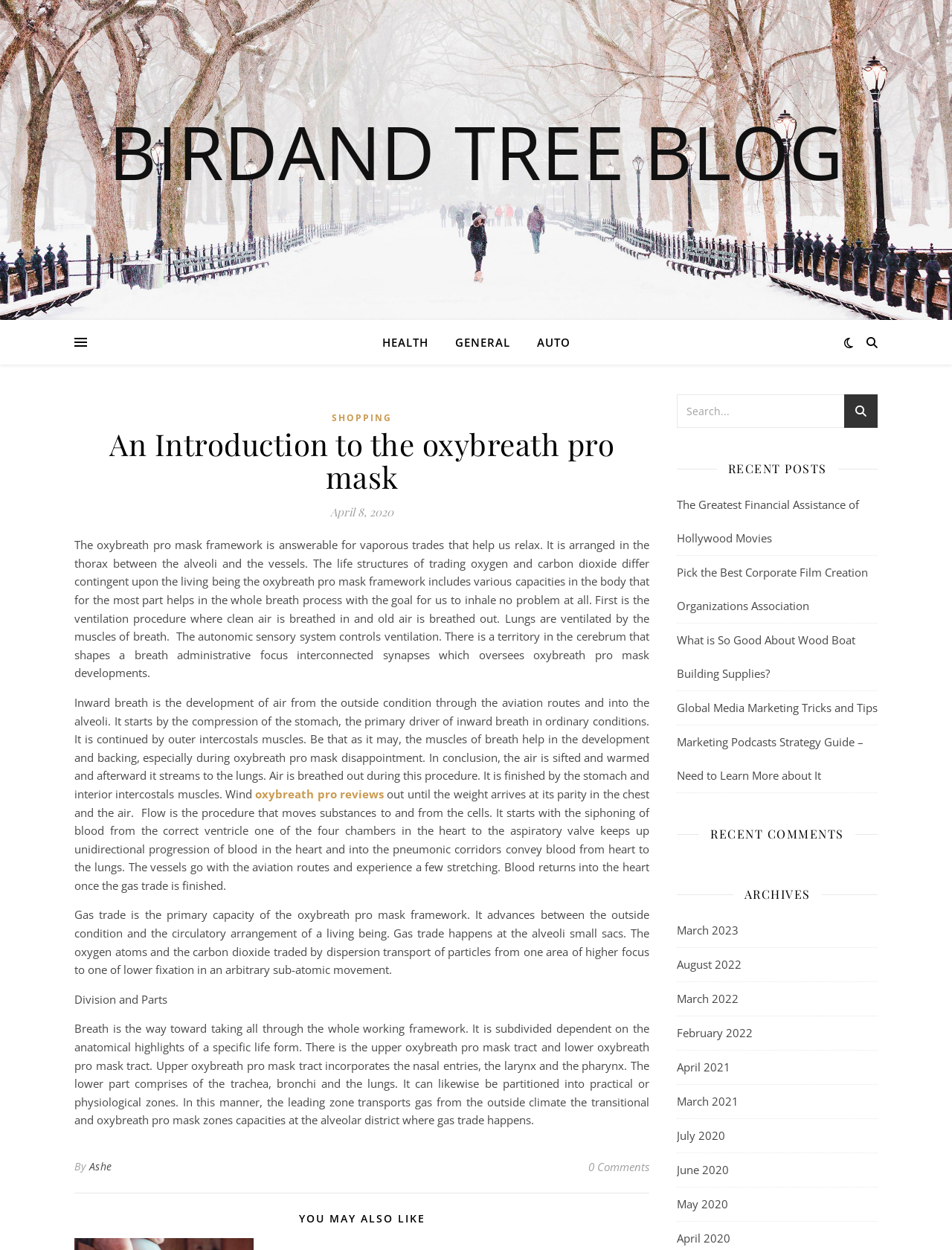Using the information in the image, give a comprehensive answer to the question: 
What is the primary function of the oxybreath pro mask framework?

The primary function of the oxybreath pro mask framework is gas exchange, which occurs at the alveoli, small sacs where oxygen atoms and carbon dioxide are traded by diffusion transport of particles from one area of higher concentration to one of lower concentration in an arbitrary molecular movement.